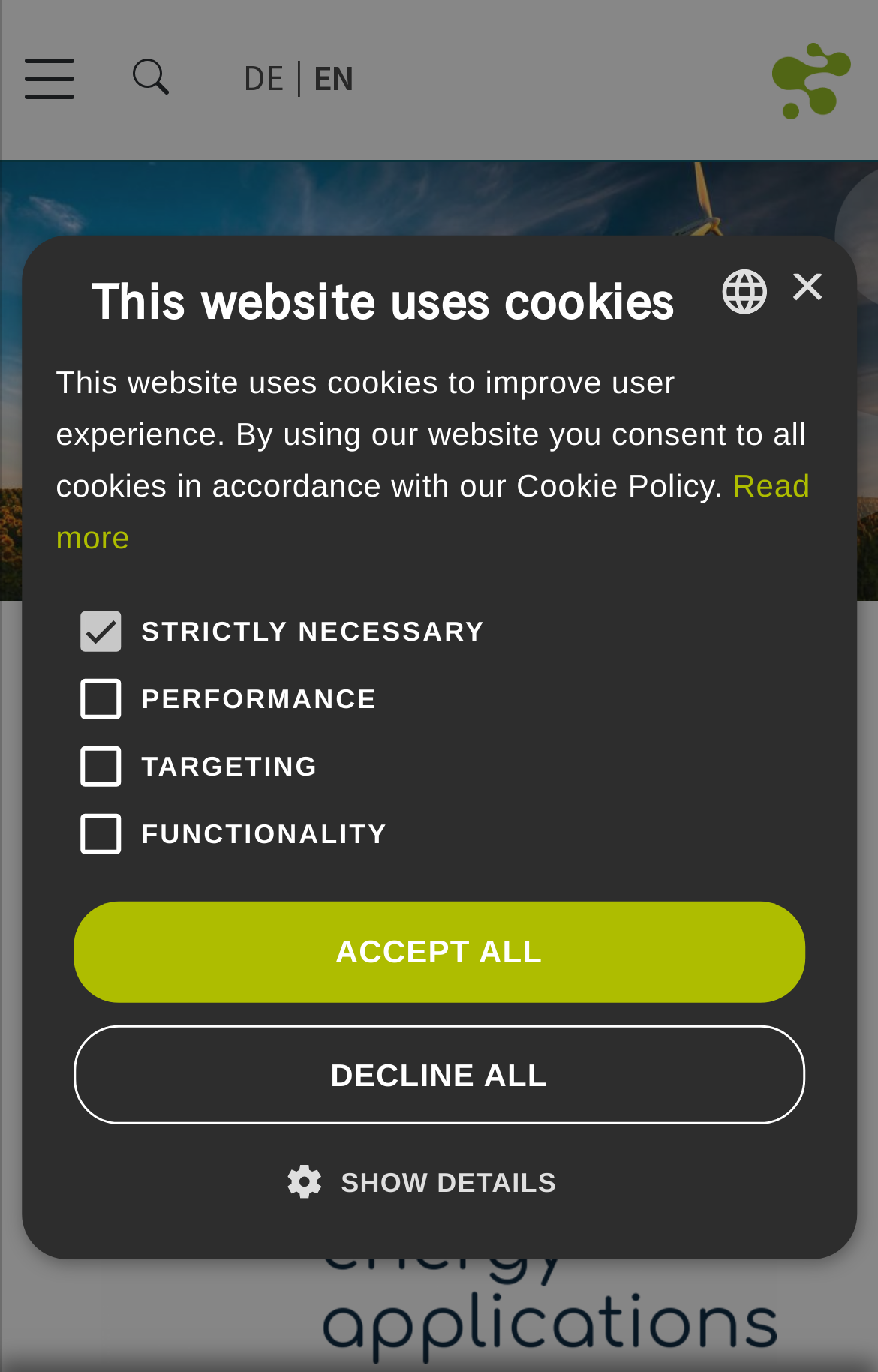Indicate the bounding box coordinates of the element that must be clicked to execute the instruction: "View details". The coordinates should be given as four float numbers between 0 and 1, i.e., [left, top, right, bottom].

[0.031, 0.504, 0.969, 0.543]